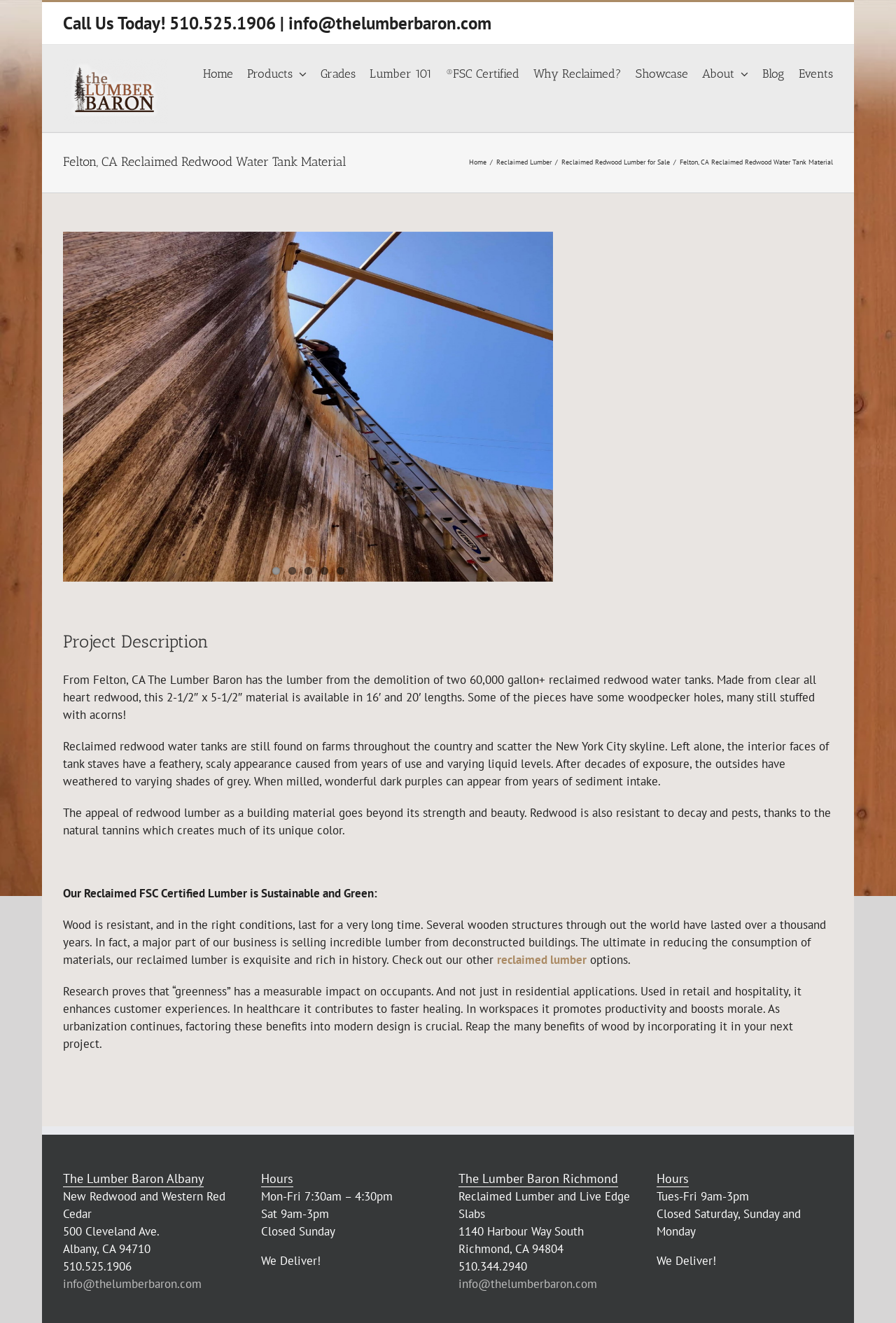Could you highlight the region that needs to be clicked to execute the instruction: "Navigate to the Home page"?

[0.227, 0.034, 0.26, 0.076]